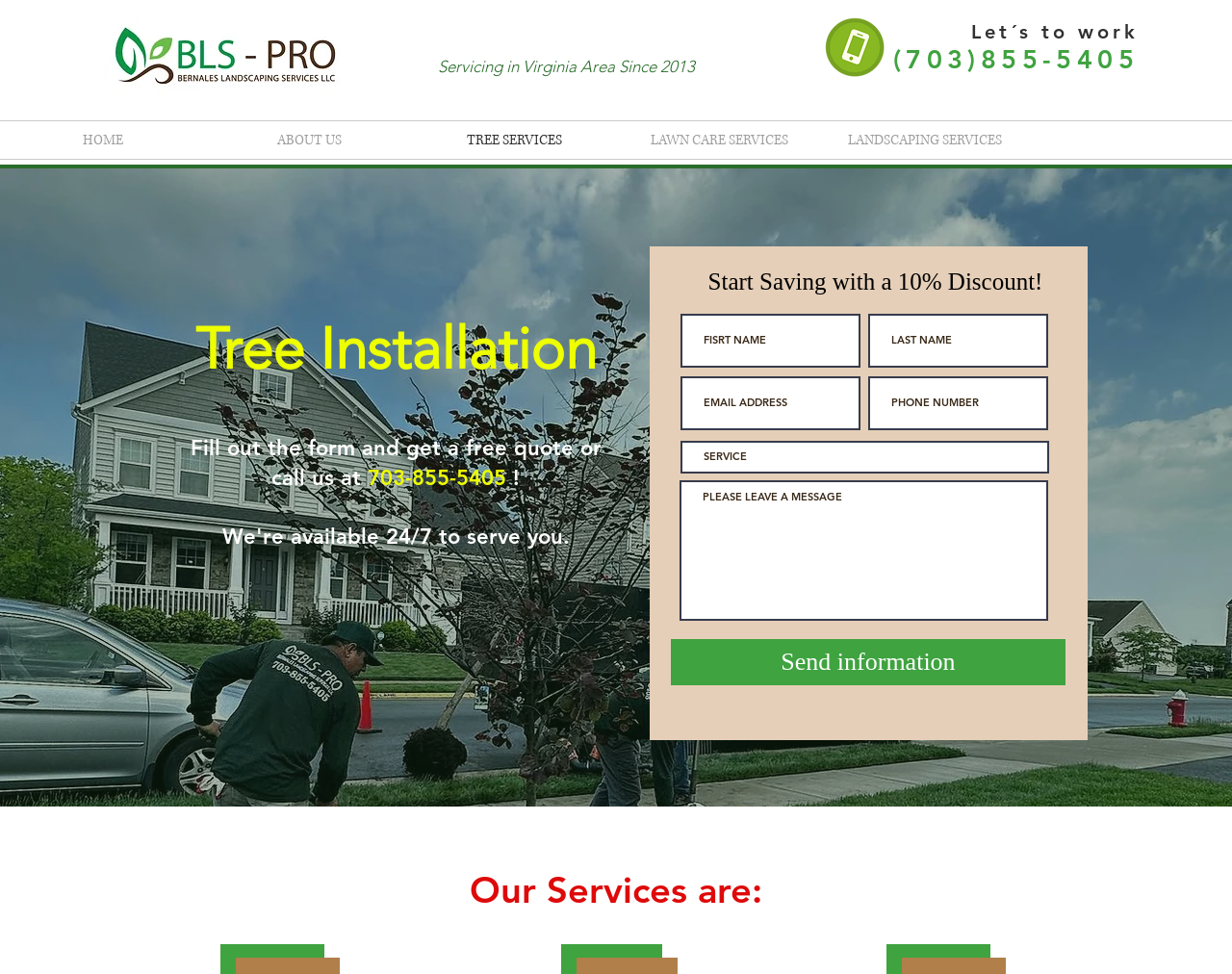Identify the bounding box coordinates of the region that needs to be clicked to carry out this instruction: "Click the HOME link". Provide these coordinates as four float numbers ranging from 0 to 1, i.e., [left, top, right, bottom].

[0.0, 0.124, 0.167, 0.163]